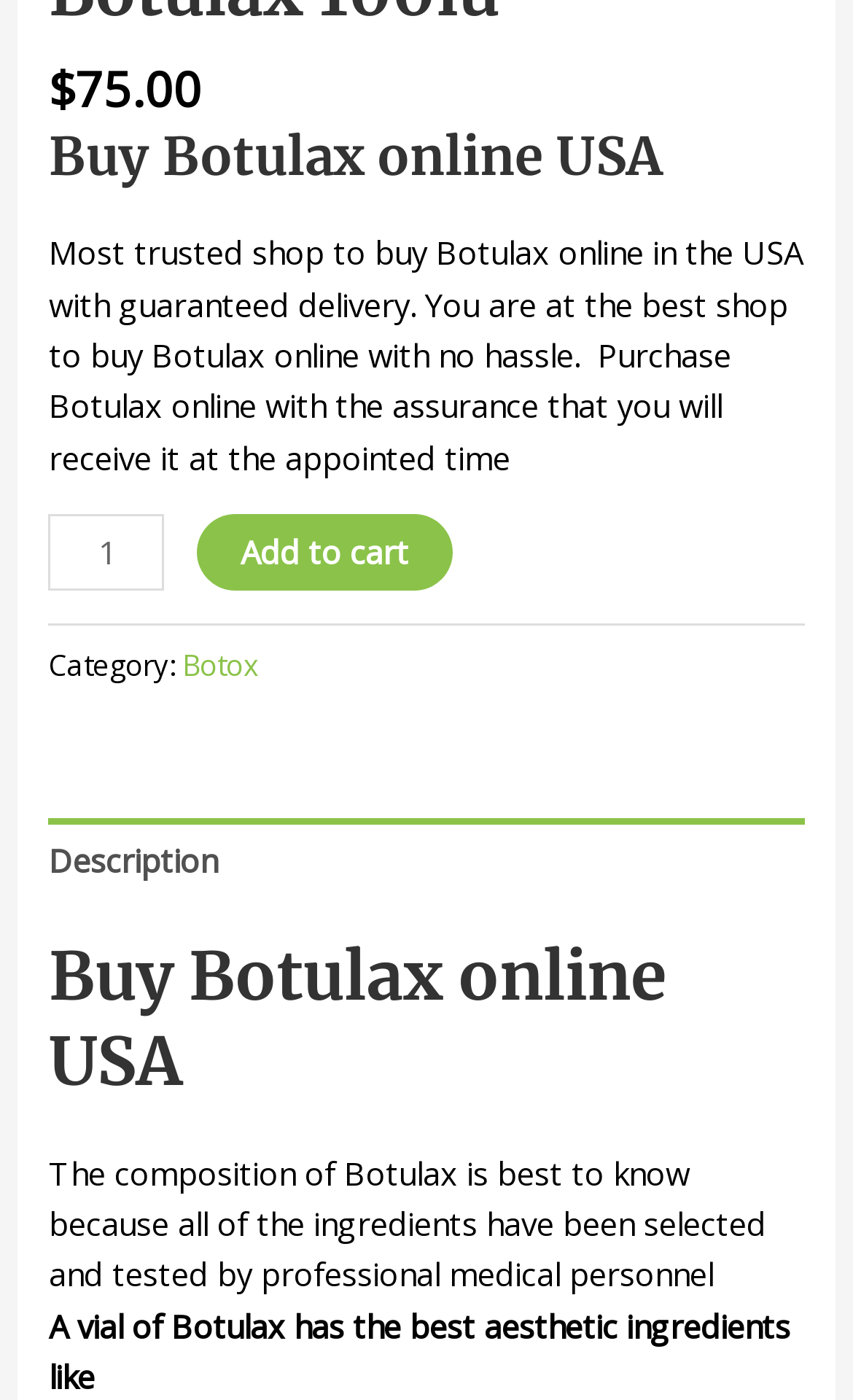Answer the question in a single word or phrase:
What is the purpose of the composition of Botulax?

Aesthetic ingredients